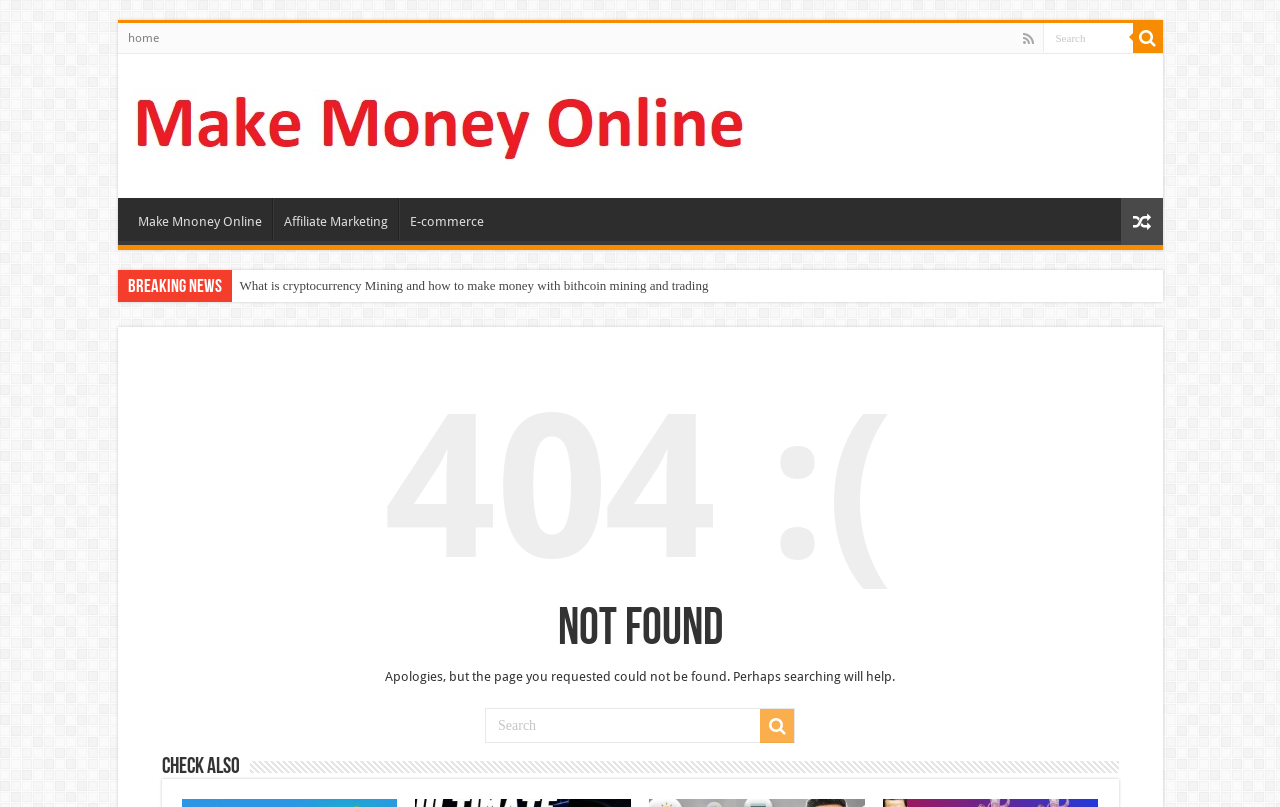Please determine the bounding box coordinates of the area that needs to be clicked to complete this task: 'read Breaking News'. The coordinates must be four float numbers between 0 and 1, formatted as [left, top, right, bottom].

[0.1, 0.344, 0.173, 0.368]